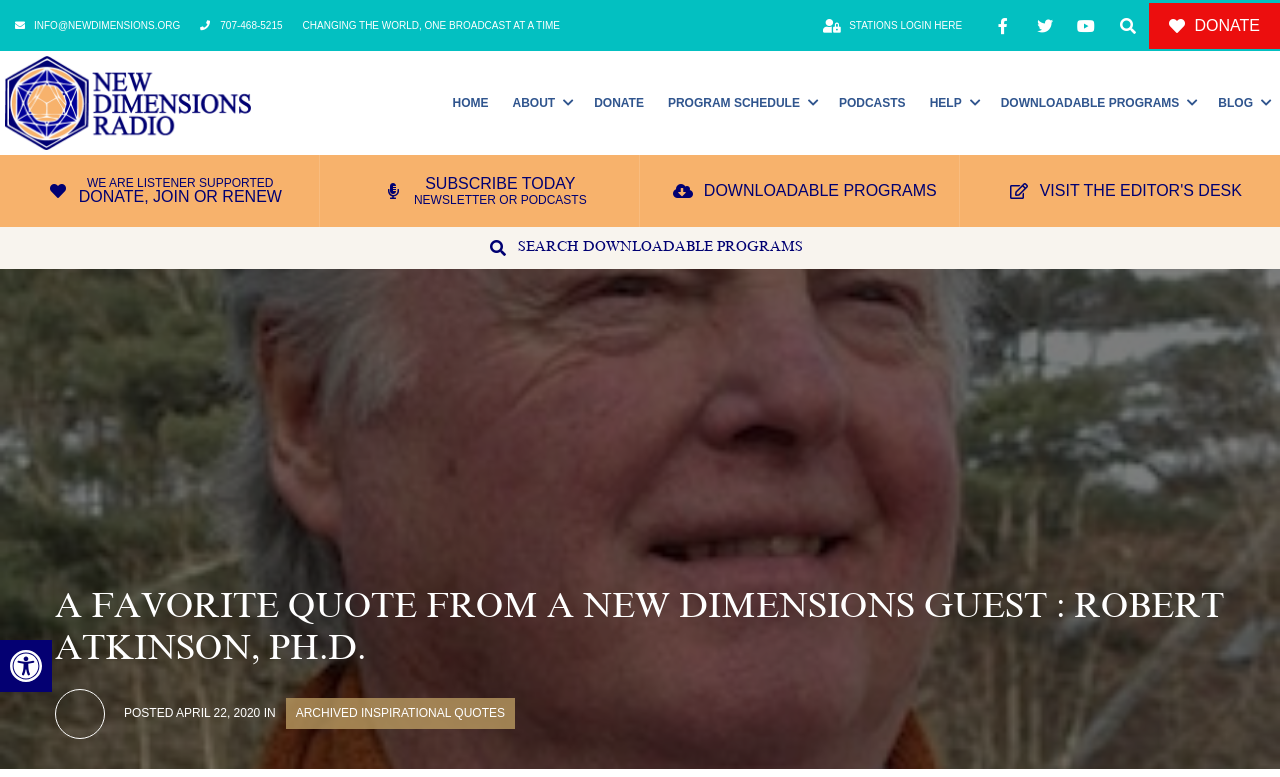Identify the bounding box of the HTML element described here: "707-468-5215". Provide the coordinates as four float numbers between 0 and 1: [left, top, right, bottom].

[0.156, 0.021, 0.221, 0.045]